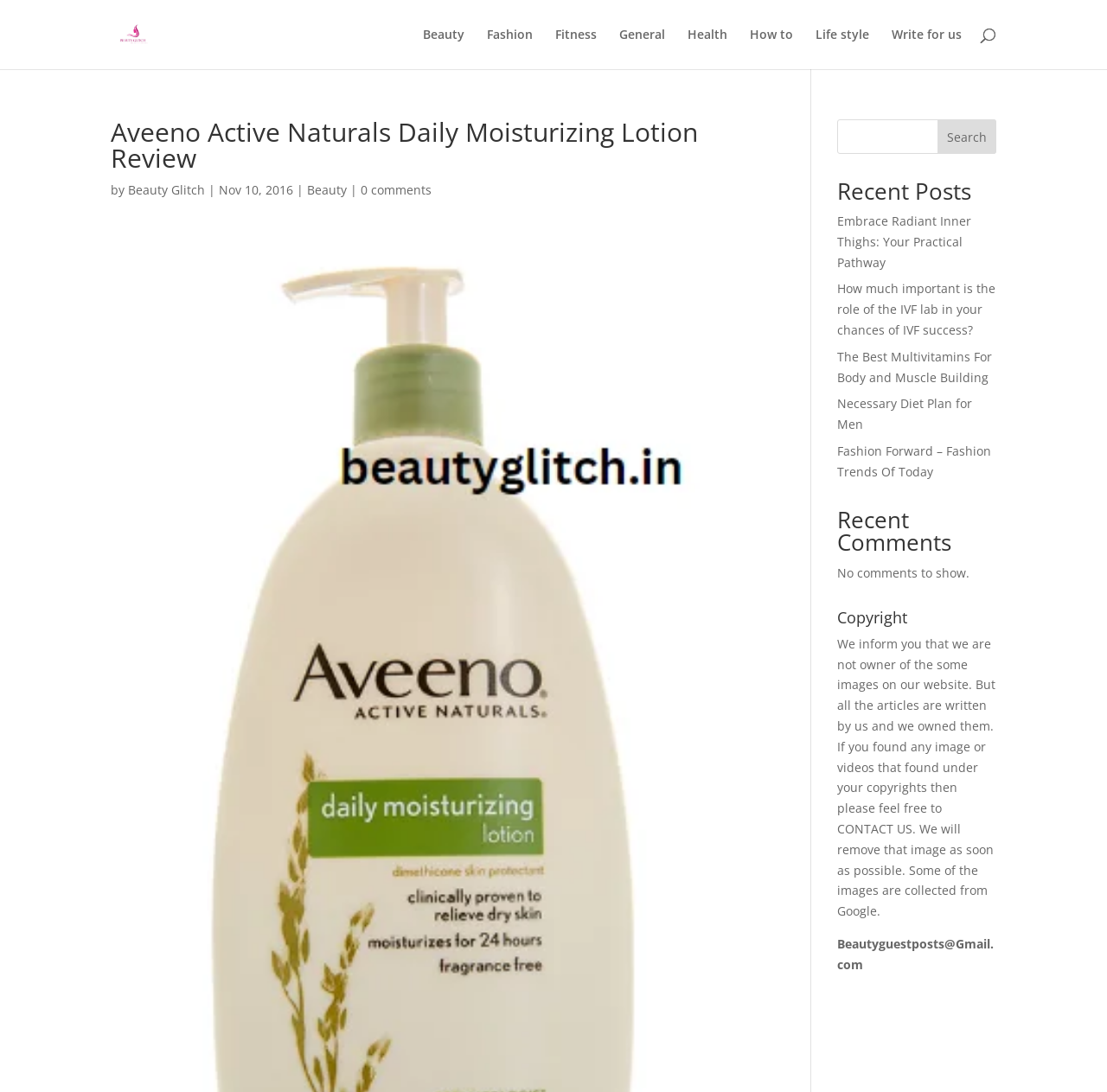Please determine the bounding box coordinates of the clickable area required to carry out the following instruction: "Click on the 'Write for us' link". The coordinates must be four float numbers between 0 and 1, represented as [left, top, right, bottom].

[0.805, 0.026, 0.869, 0.063]